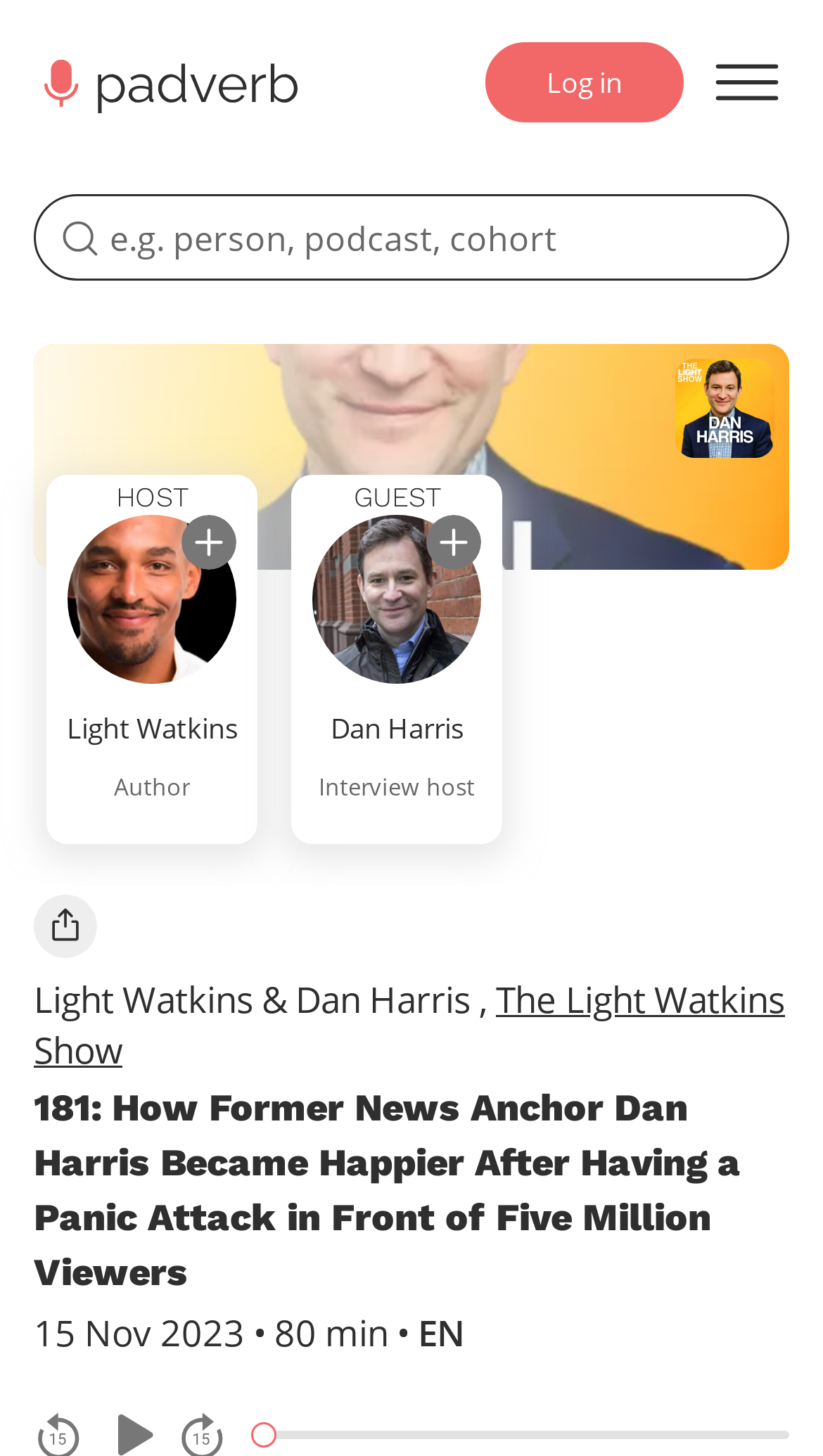What is the date of the episode?
Based on the visual, give a brief answer using one word or a short phrase.

15 Nov 2023